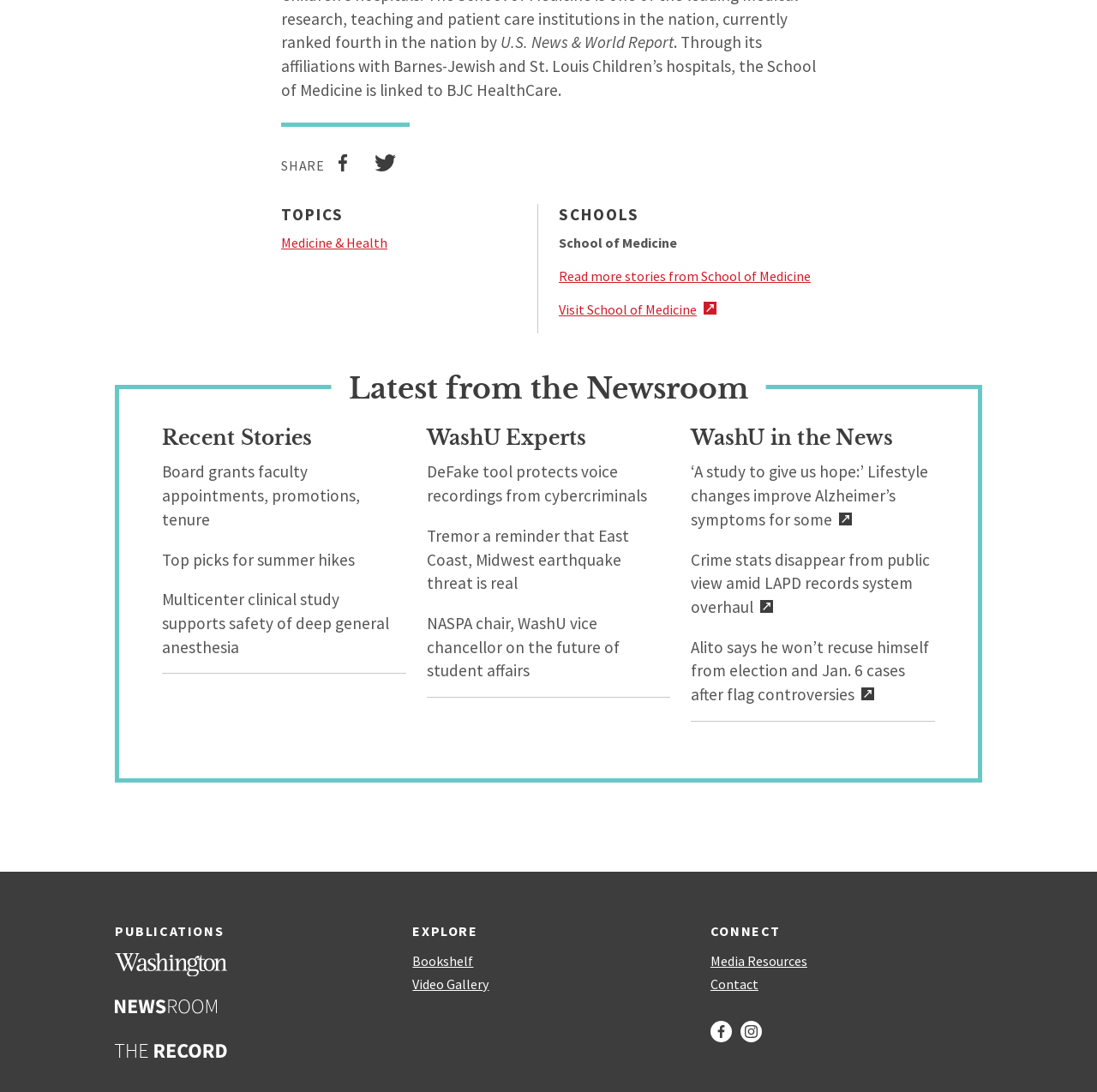Please predict the bounding box coordinates (top-left x, top-left y, bottom-right x, bottom-right y) for the UI element in the screenshot that fits the description: Medicine & Health

[0.256, 0.214, 0.353, 0.23]